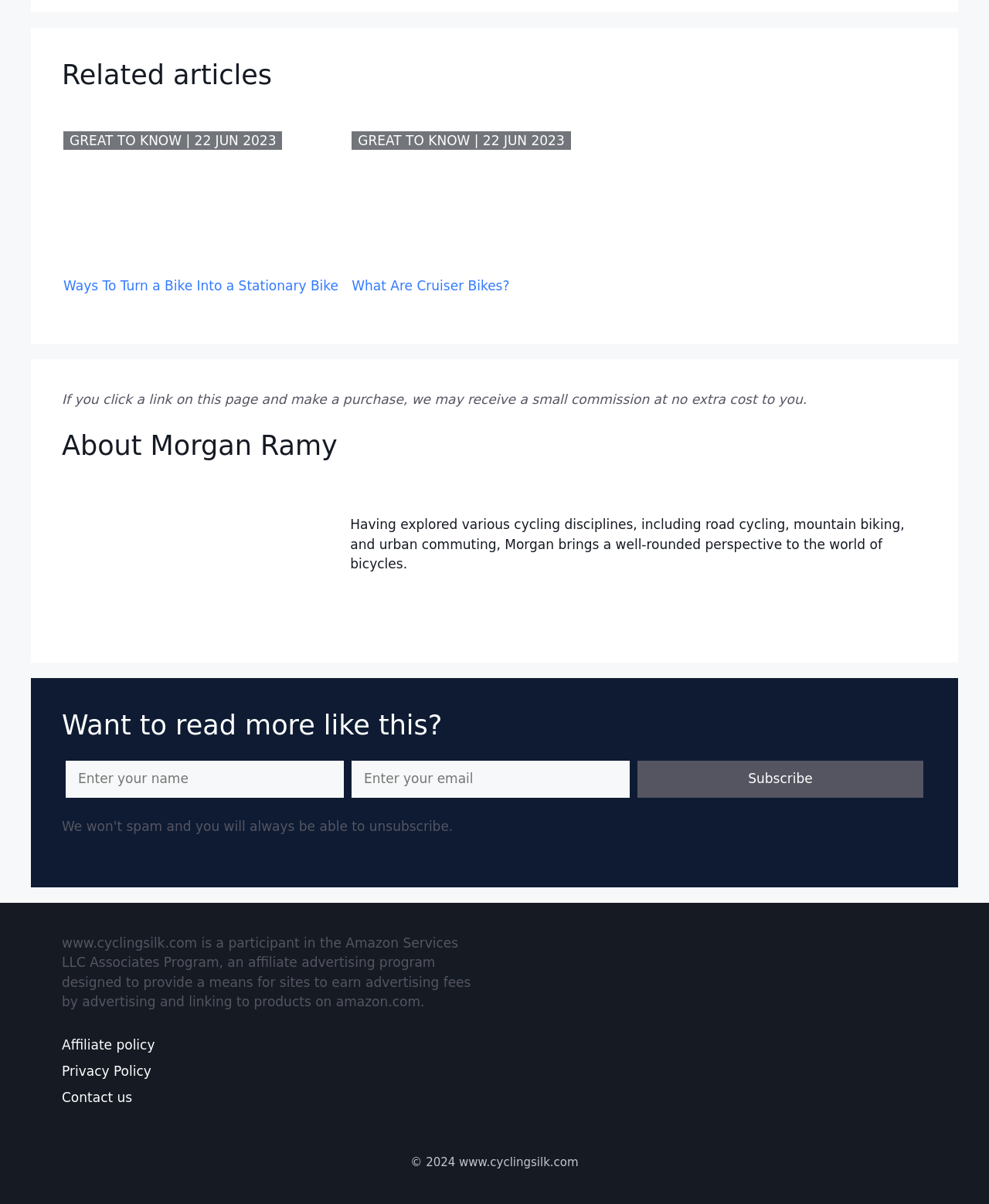Please respond to the question using a single word or phrase:
What is the copyright year of the webpage?

2024